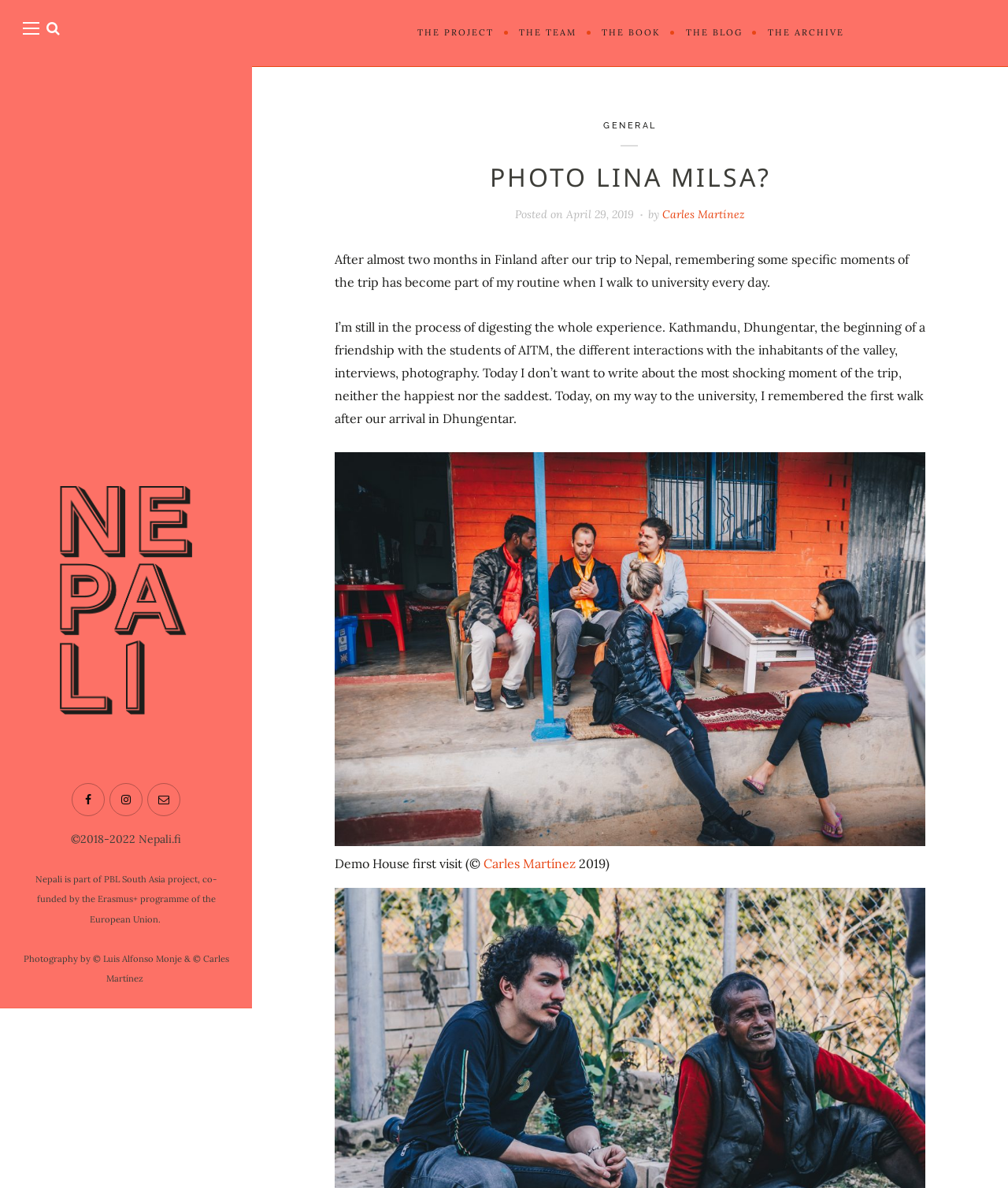Please find the bounding box coordinates of the element's region to be clicked to carry out this instruction: "Read about PHOTO LINA MILSA?".

[0.332, 0.135, 0.918, 0.164]